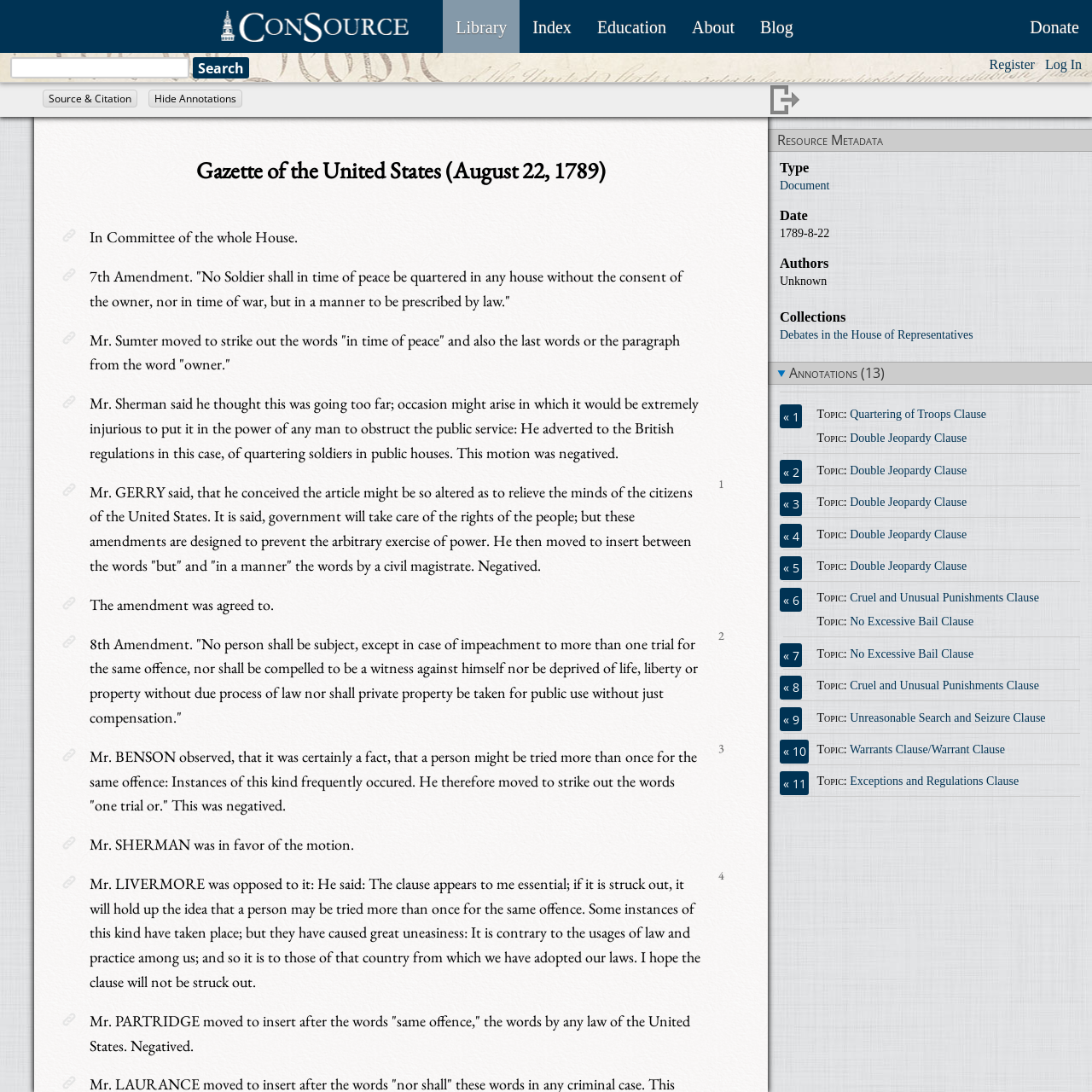From the webpage screenshot, identify the region described by Double Jeopardy Clause. Provide the bounding box coordinates as (top-left x, top-left y, bottom-right x, bottom-right y), with each value being a floating point number between 0 and 1.

[0.778, 0.513, 0.885, 0.524]